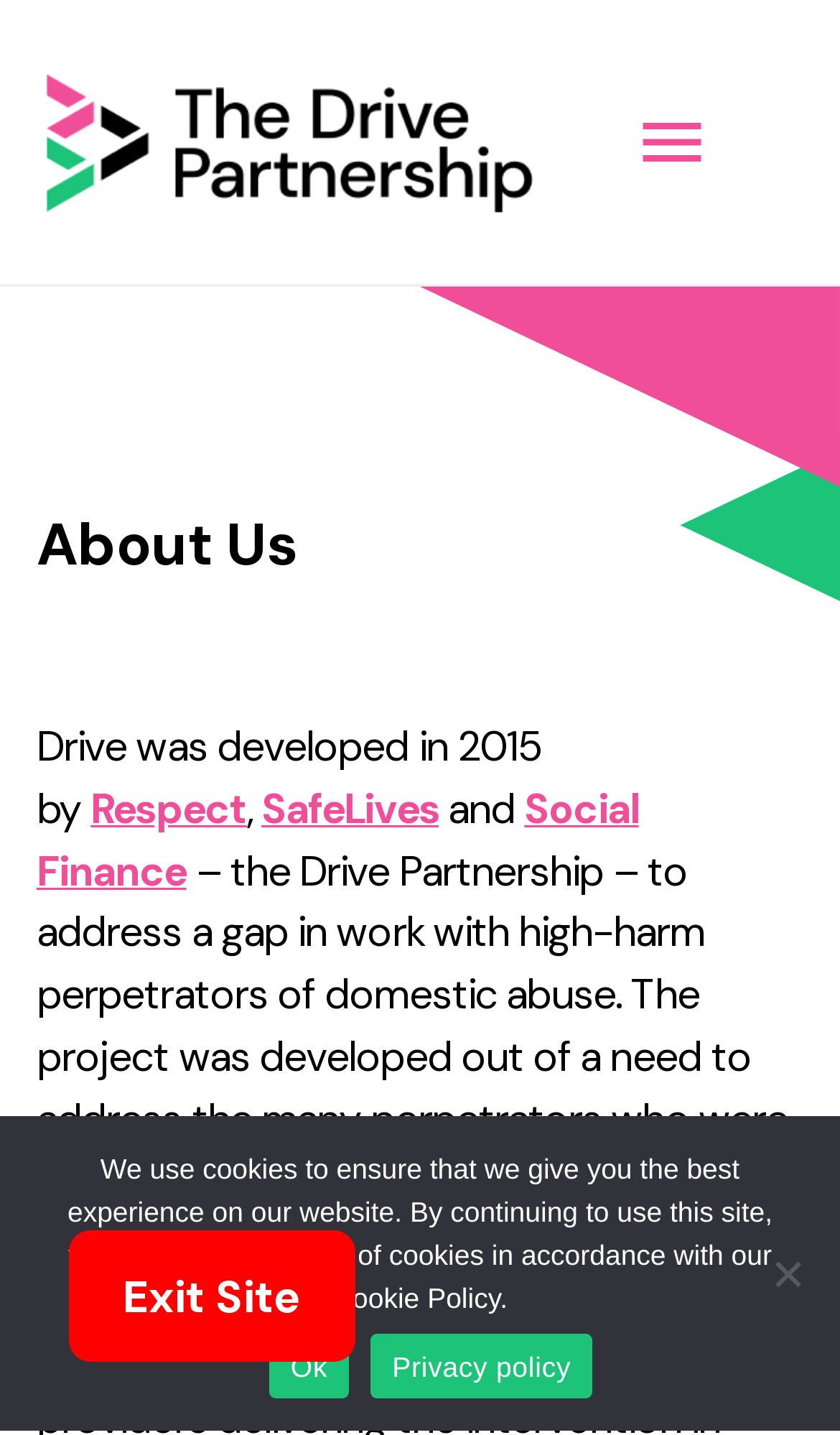What is the name of the organization?
Using the image, respond with a single word or phrase.

The Drive Partnership